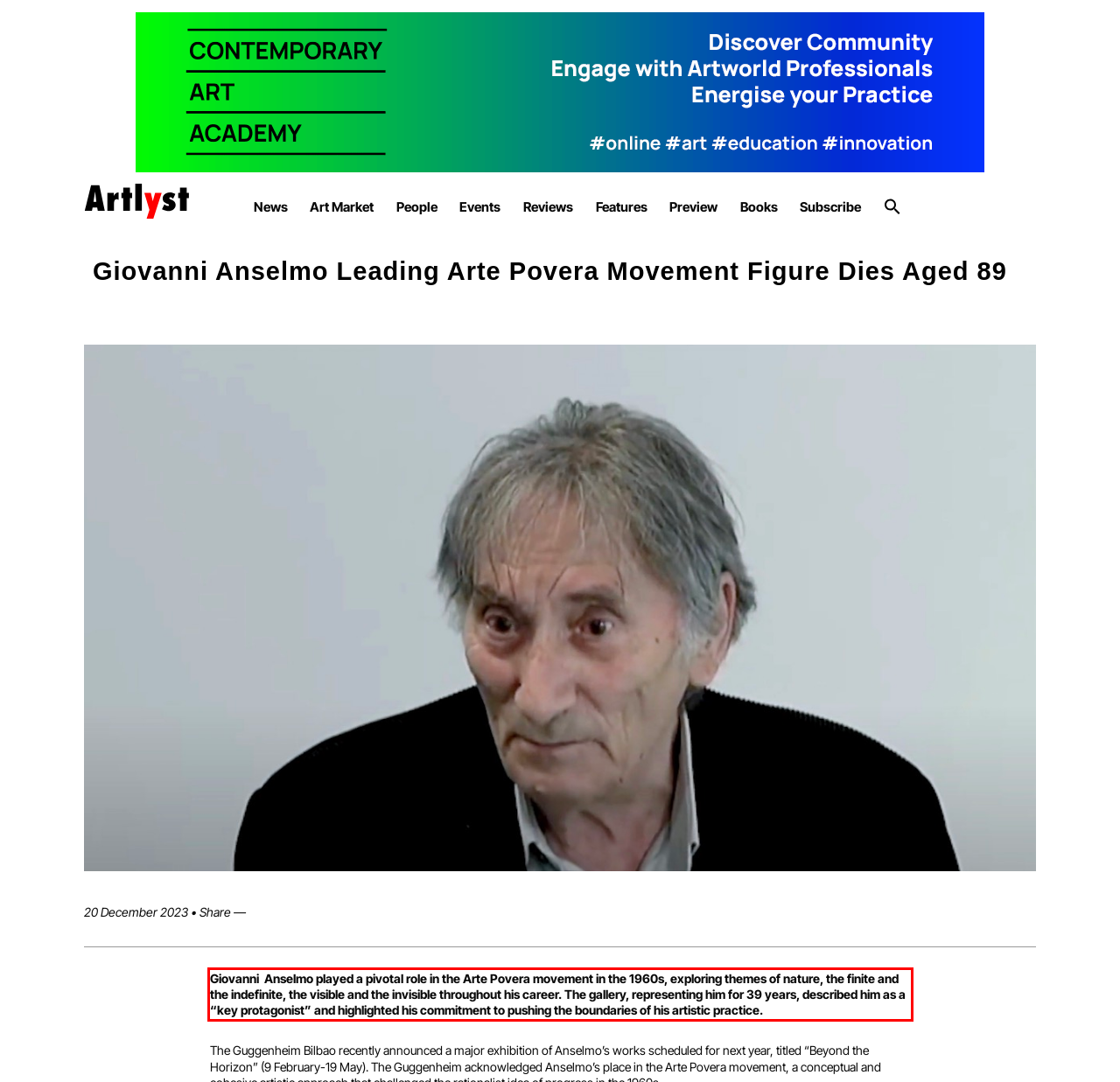Please examine the webpage screenshot and extract the text within the red bounding box using OCR.

Giovanni Anselmo played a pivotal role in the Arte Povera movement in the 1960s, exploring themes of nature, the finite and the indefinite, the visible and the invisible throughout his career. The gallery, representing him for 39 years, described him as a “key protagonist” and highlighted his commitment to pushing the boundaries of his artistic practice.